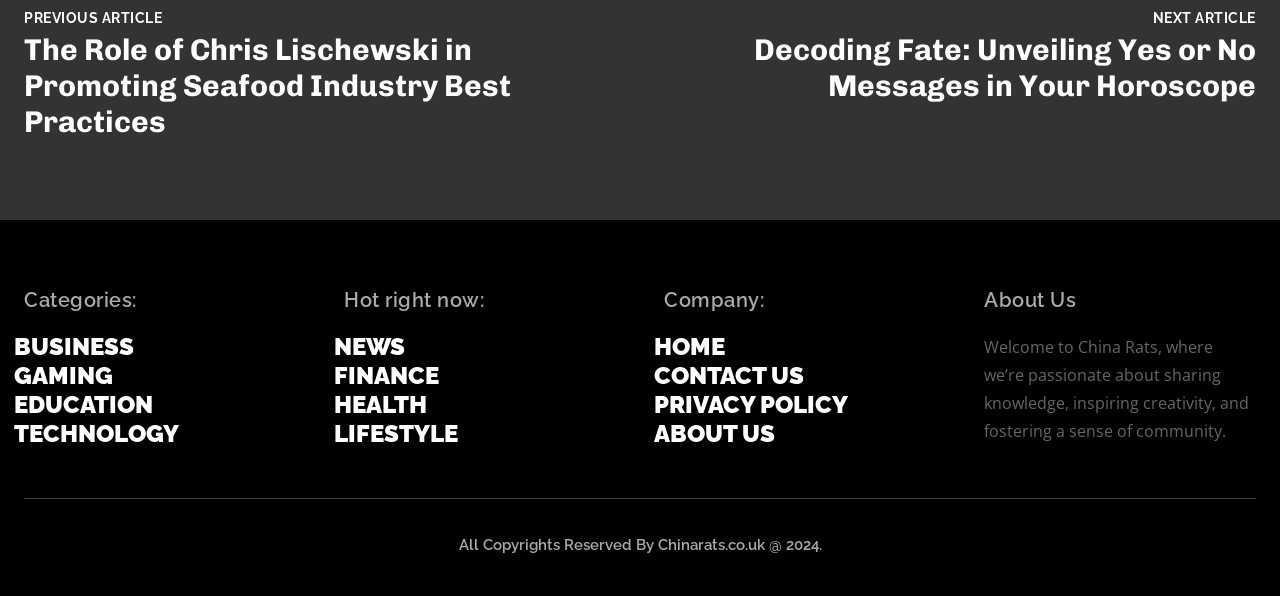Find the bounding box coordinates of the element to click in order to complete this instruction: "Read the previous article". The bounding box coordinates must be four float numbers between 0 and 1, denoted as [left, top, right, bottom].

[0.019, 0.017, 0.127, 0.044]